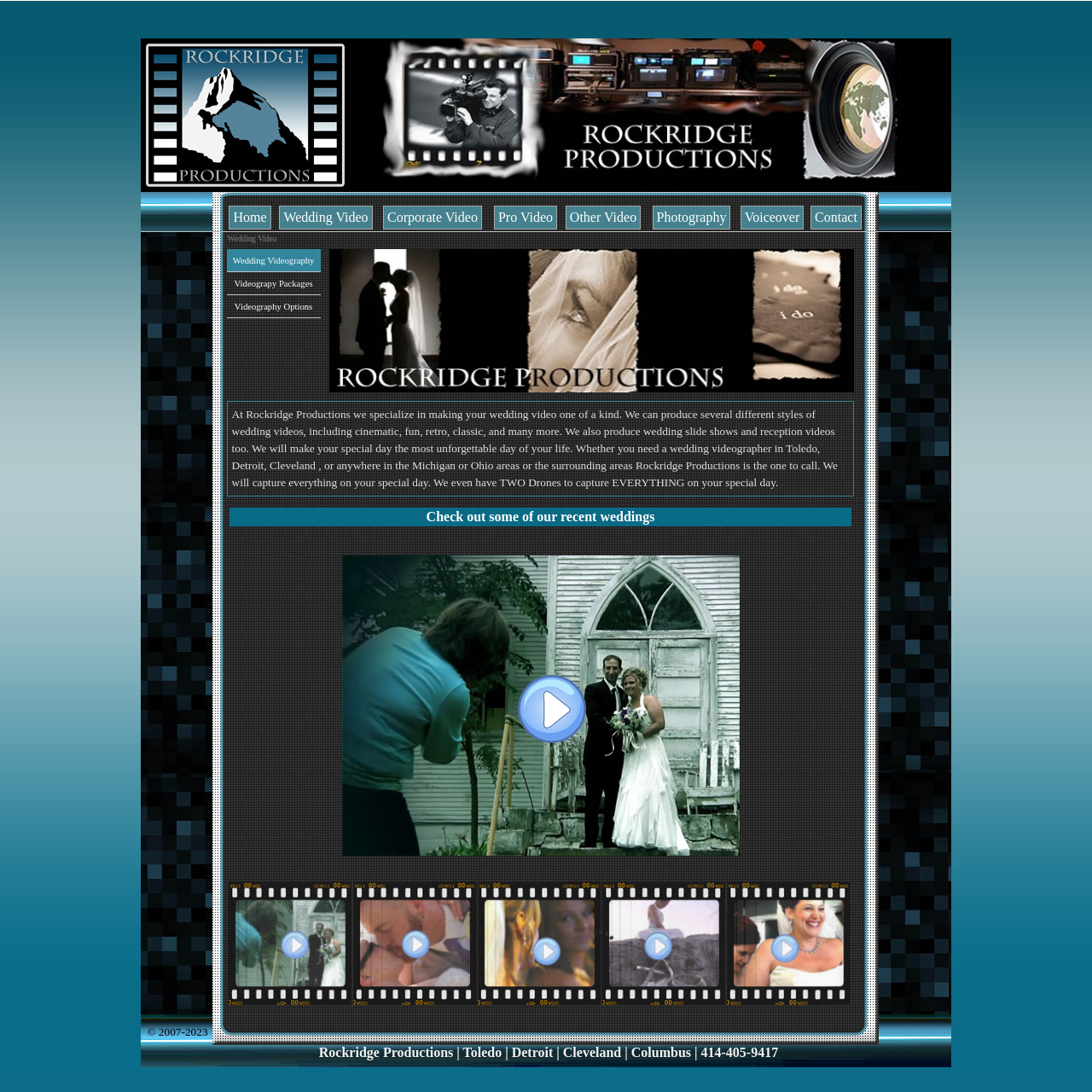What is the copyright year range of the webpage?
By examining the image, provide a one-word or phrase answer.

2007-2023